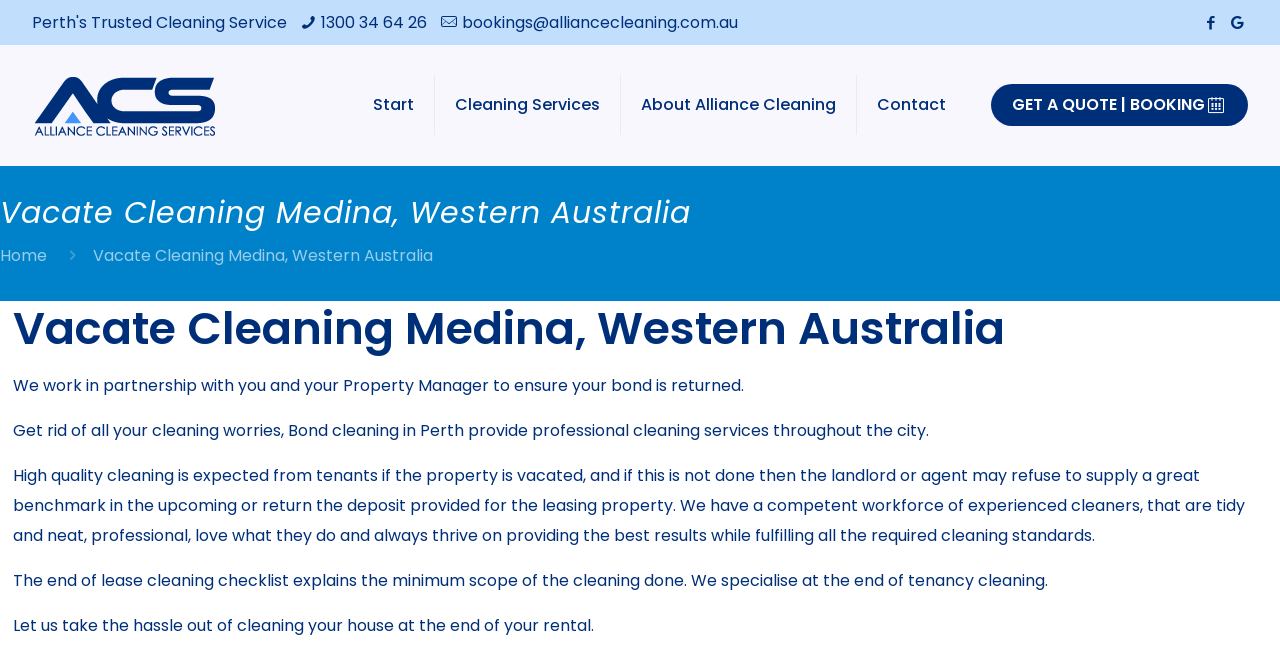Locate the bounding box coordinates of the element I should click to achieve the following instruction: "Click on Home".

None